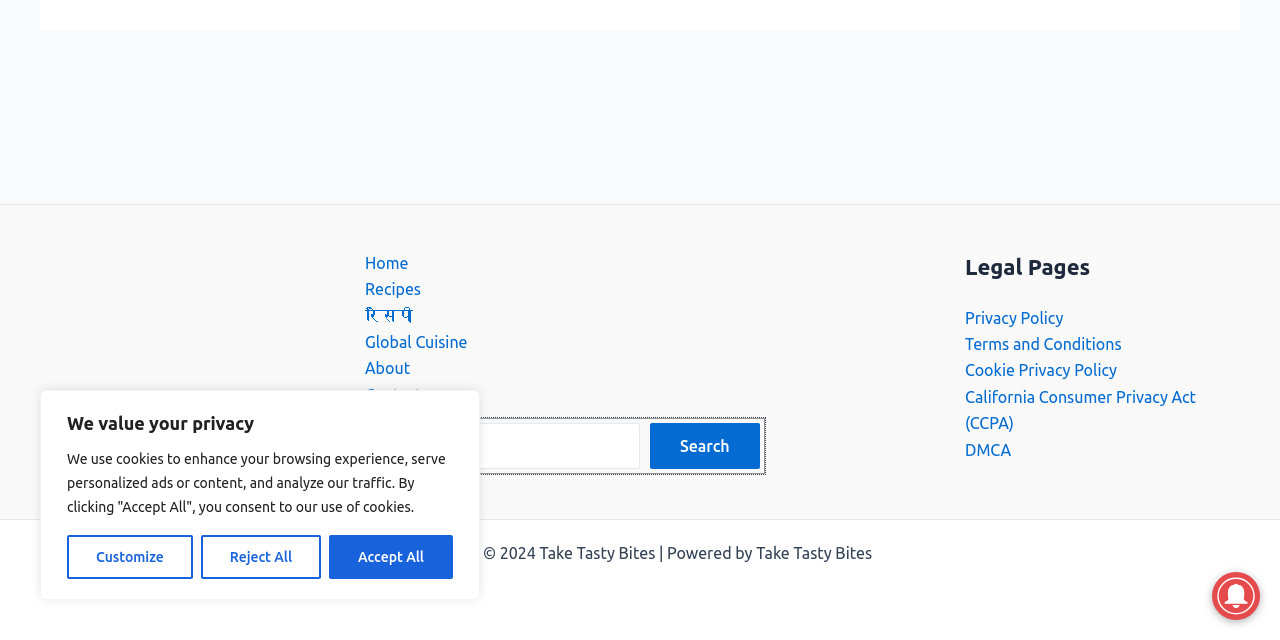Based on the element description Global Cuisine, identify the bounding box coordinates for the UI element. The coordinates should be in the format (top-left x, top-left y, bottom-right x, bottom-right y) and within the 0 to 1 range.

[0.285, 0.52, 0.365, 0.548]